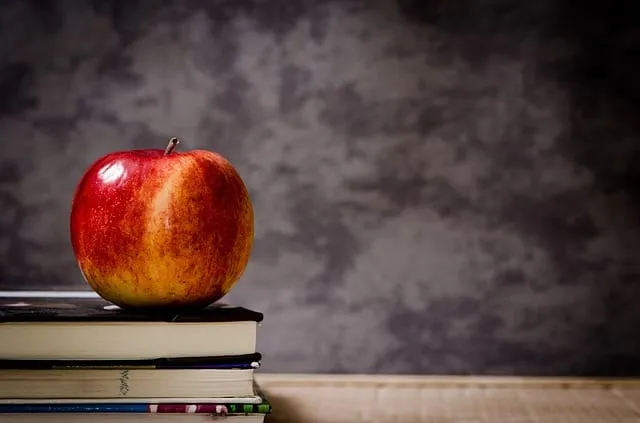Construct a detailed narrative about the image.

A vibrant red apple rests atop a stack of neatly arranged books, symbolizing the classic blend of knowledge and nourishment. The apple, with its glossy skin and slight variations of yellow and red hues, stands out against a softly blurred gray background, evoking a sense of tranquility and focus. The books, although partially obscured, suggest a wealth of information and stories waiting to be explored. This image captures a moment that intertwines the themes of education and the simple pleasures of life, making it a perfect representation of the scholarly spirit.